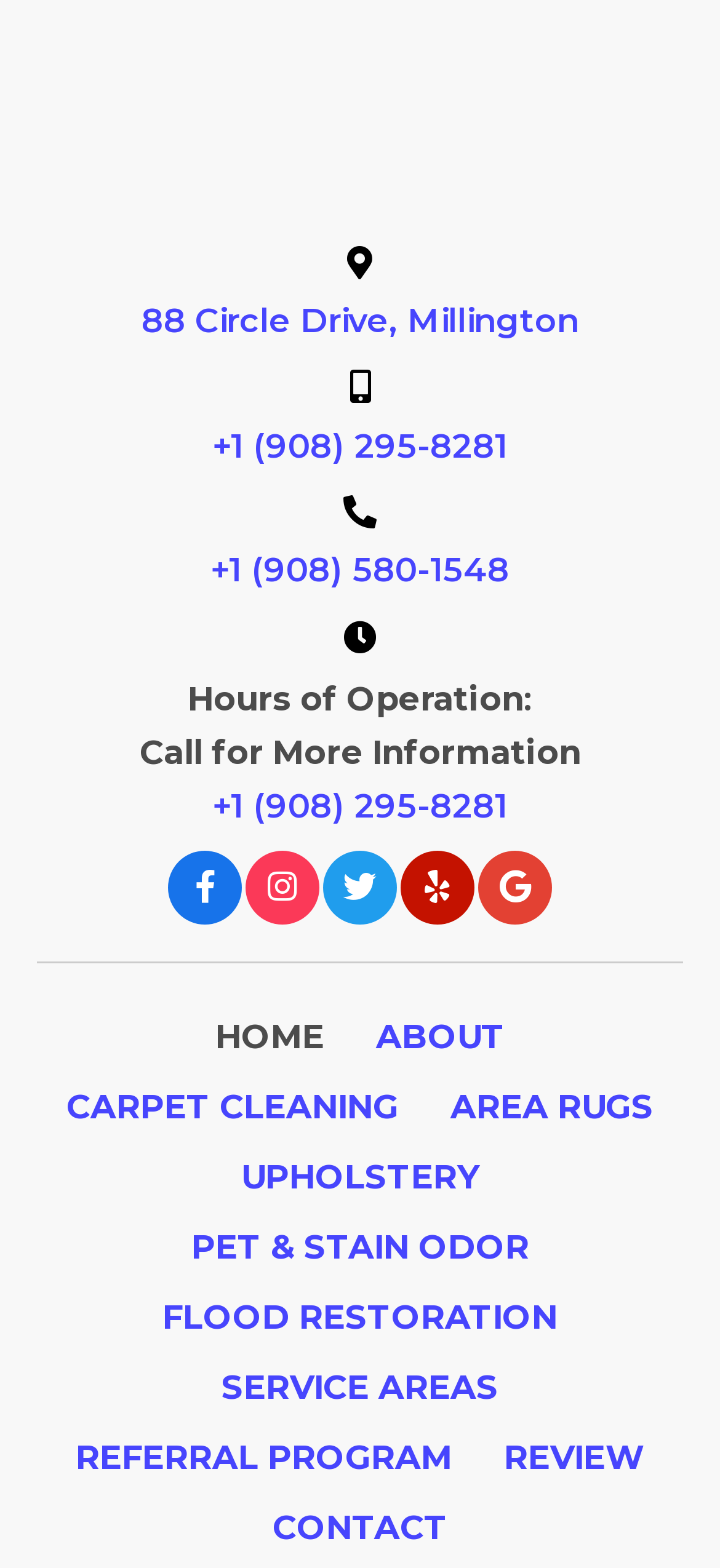Reply to the question with a single word or phrase:
How many social media buttons are there?

5